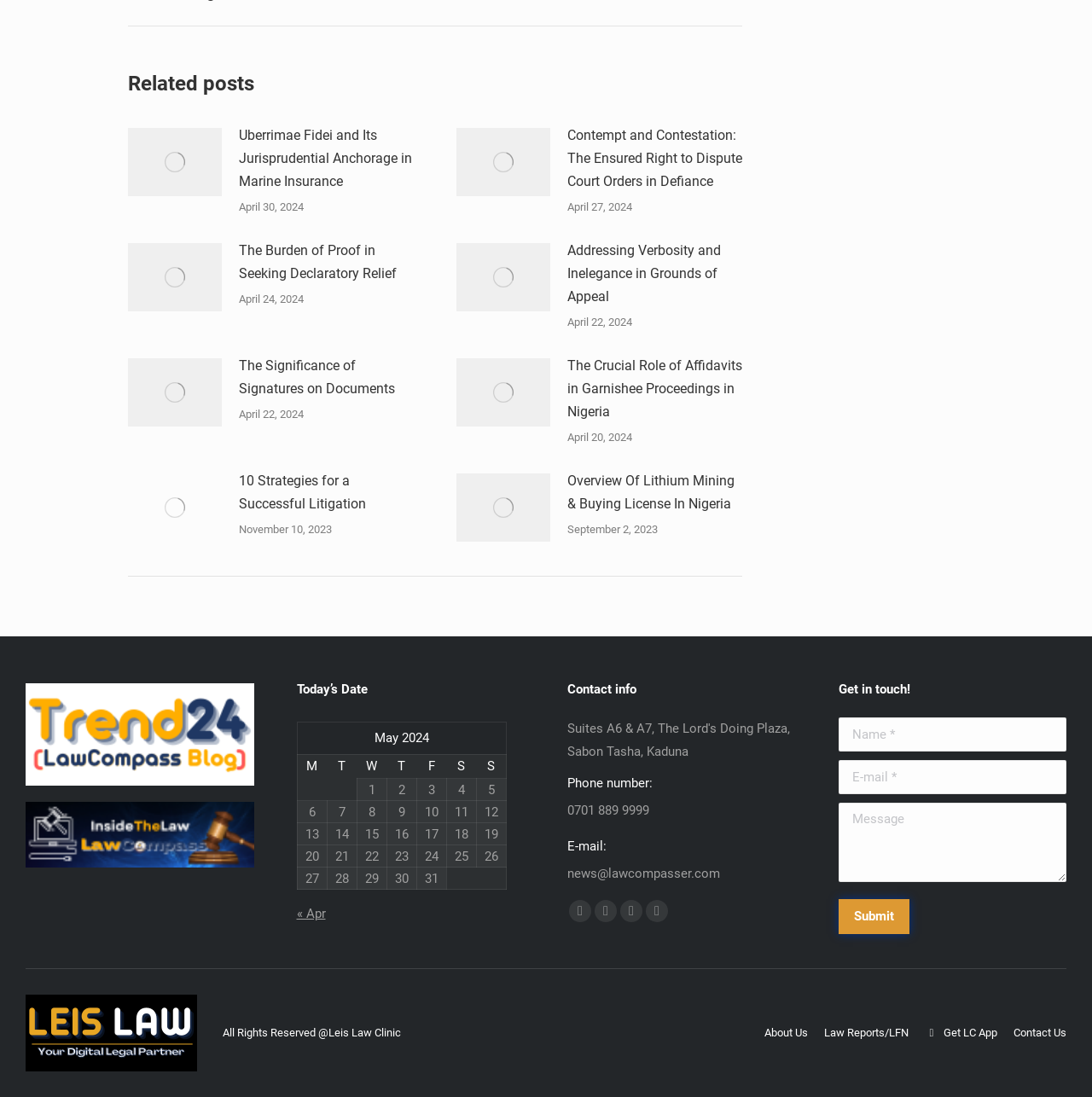Using the description "aria-label="Post image"", locate and provide the bounding box of the UI element.

[0.117, 0.117, 0.203, 0.179]